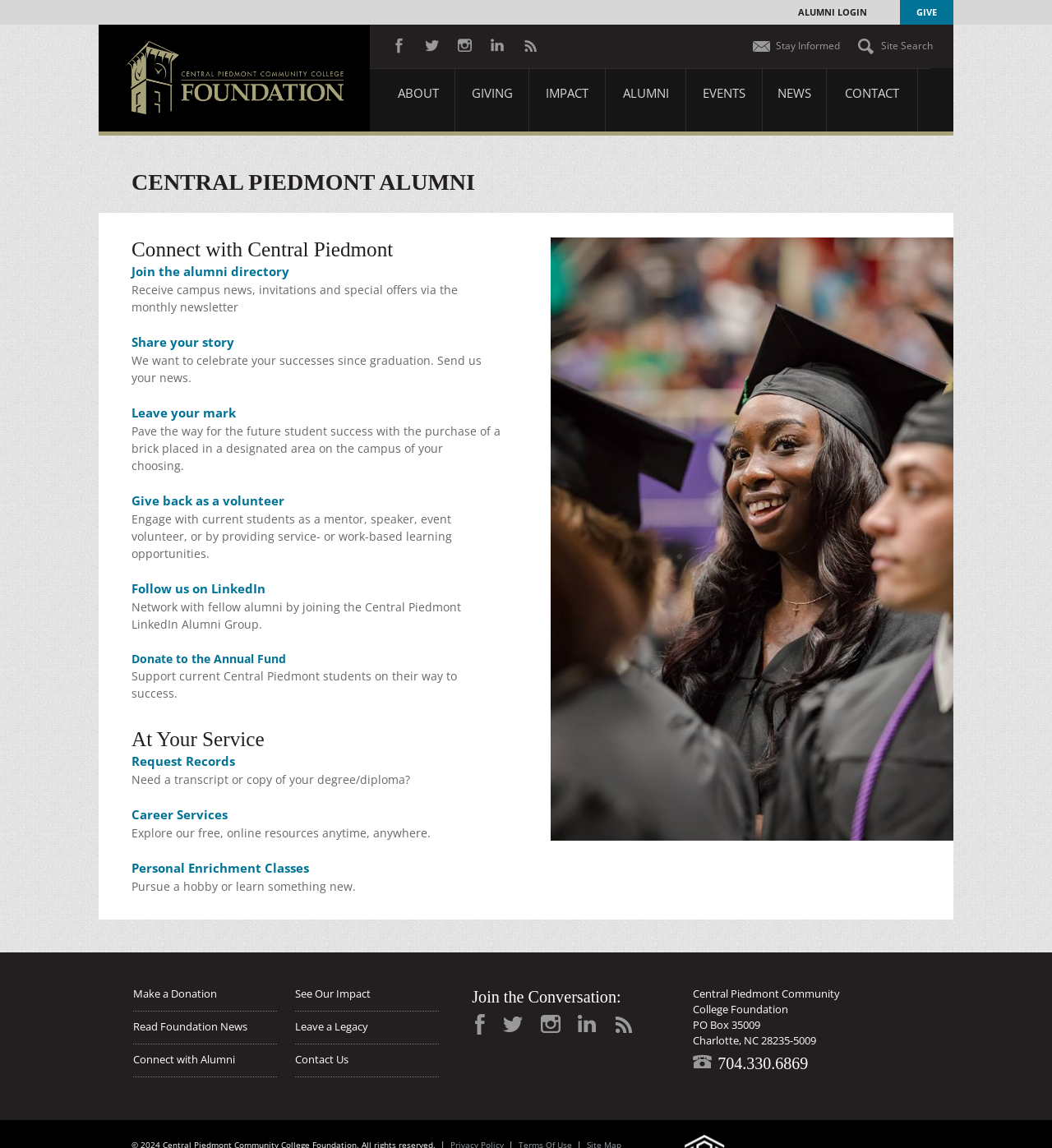Identify the bounding box coordinates for the element you need to click to achieve the following task: "Request records". The coordinates must be four float values ranging from 0 to 1, formatted as [left, top, right, bottom].

[0.125, 0.656, 0.223, 0.671]